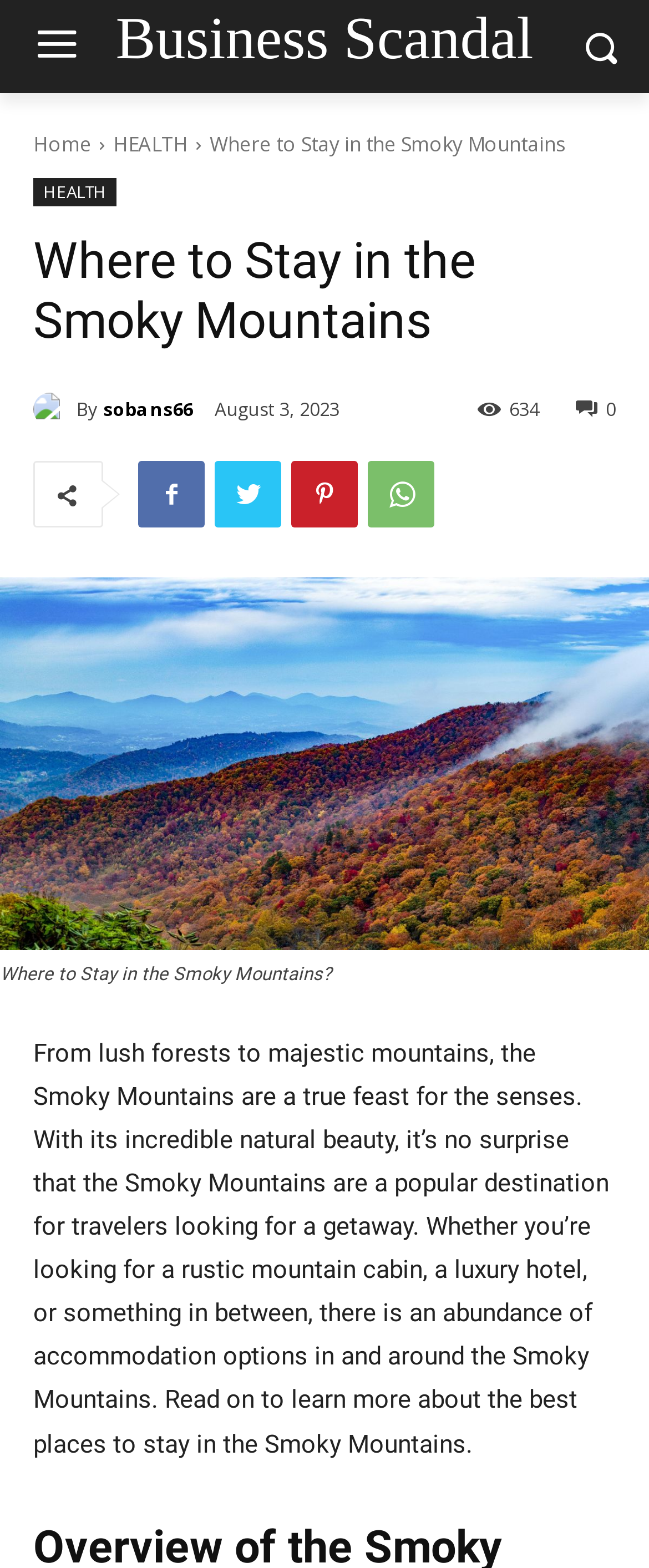What is the name of the author of the article?
Respond with a short answer, either a single word or a phrase, based on the image.

sobans66